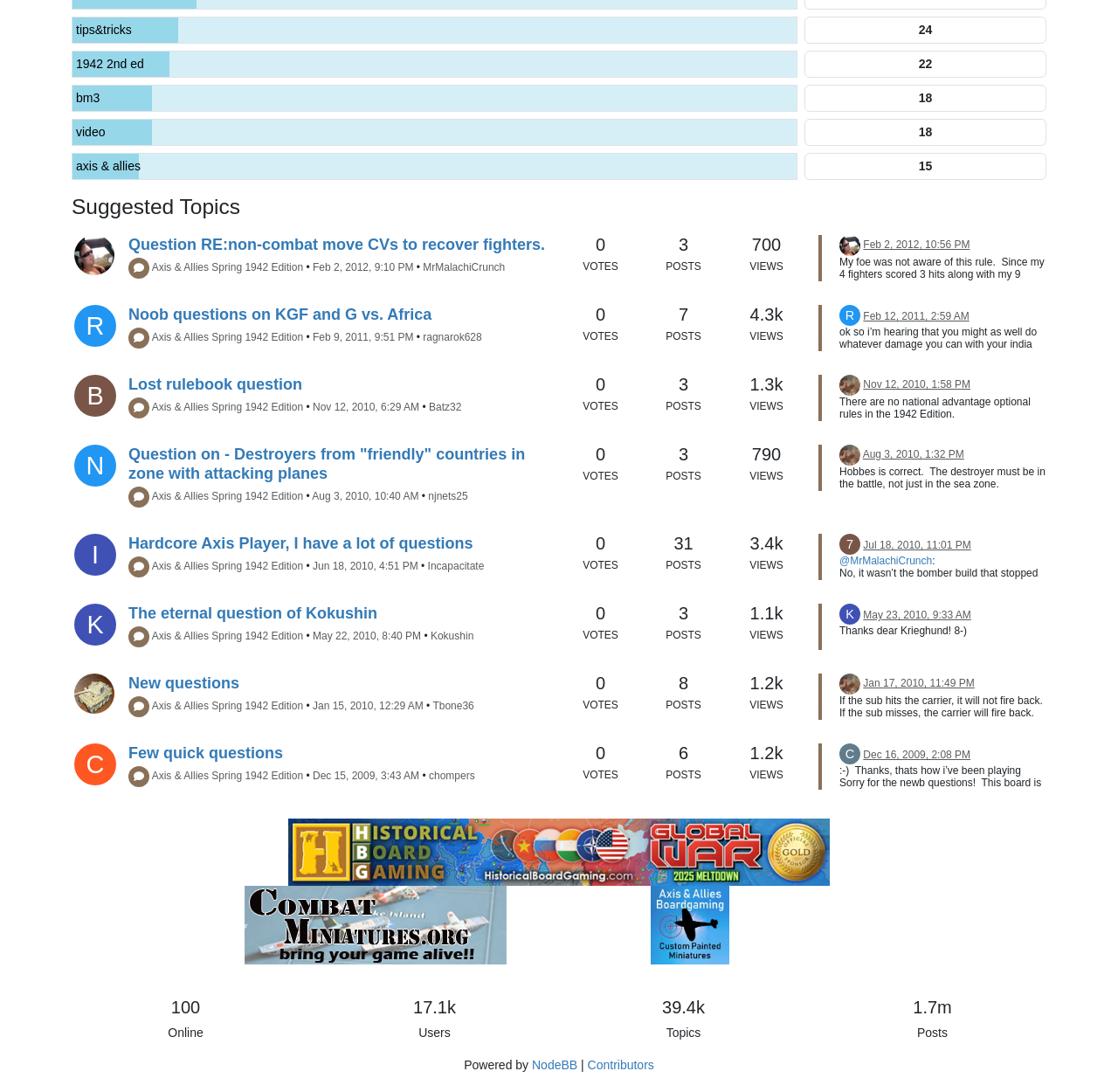Extract the bounding box for the UI element that matches this description: "Jul 18, 2010, 11:01 PM".

[0.772, 0.494, 0.869, 0.505]